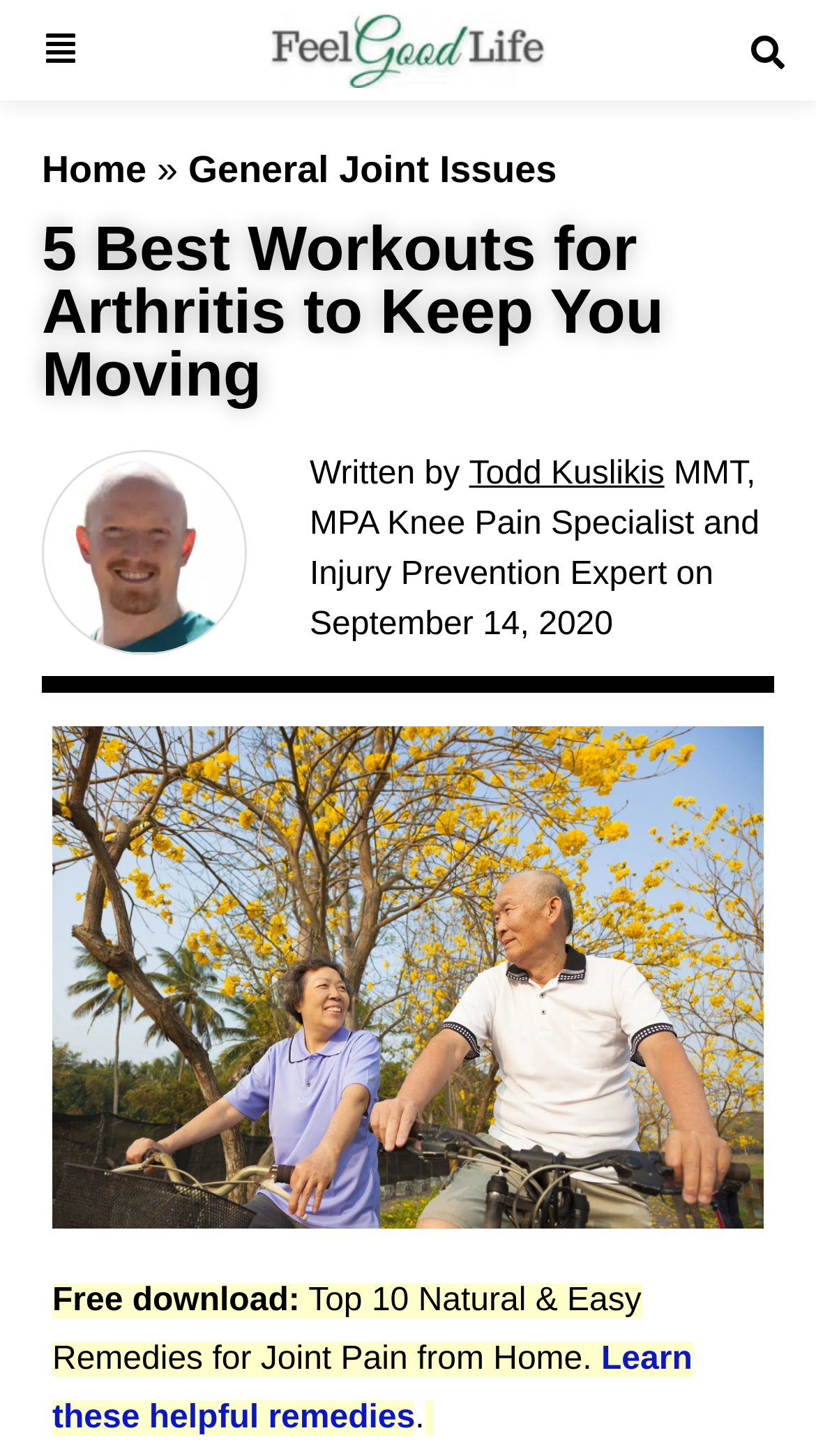What is the topic of the article?
Can you provide a detailed and comprehensive answer to the question?

The topic of the article is workouts for arthritis, as indicated by the title '5 Best Workouts for Arthritis to Keep You Moving' and the content of the article.